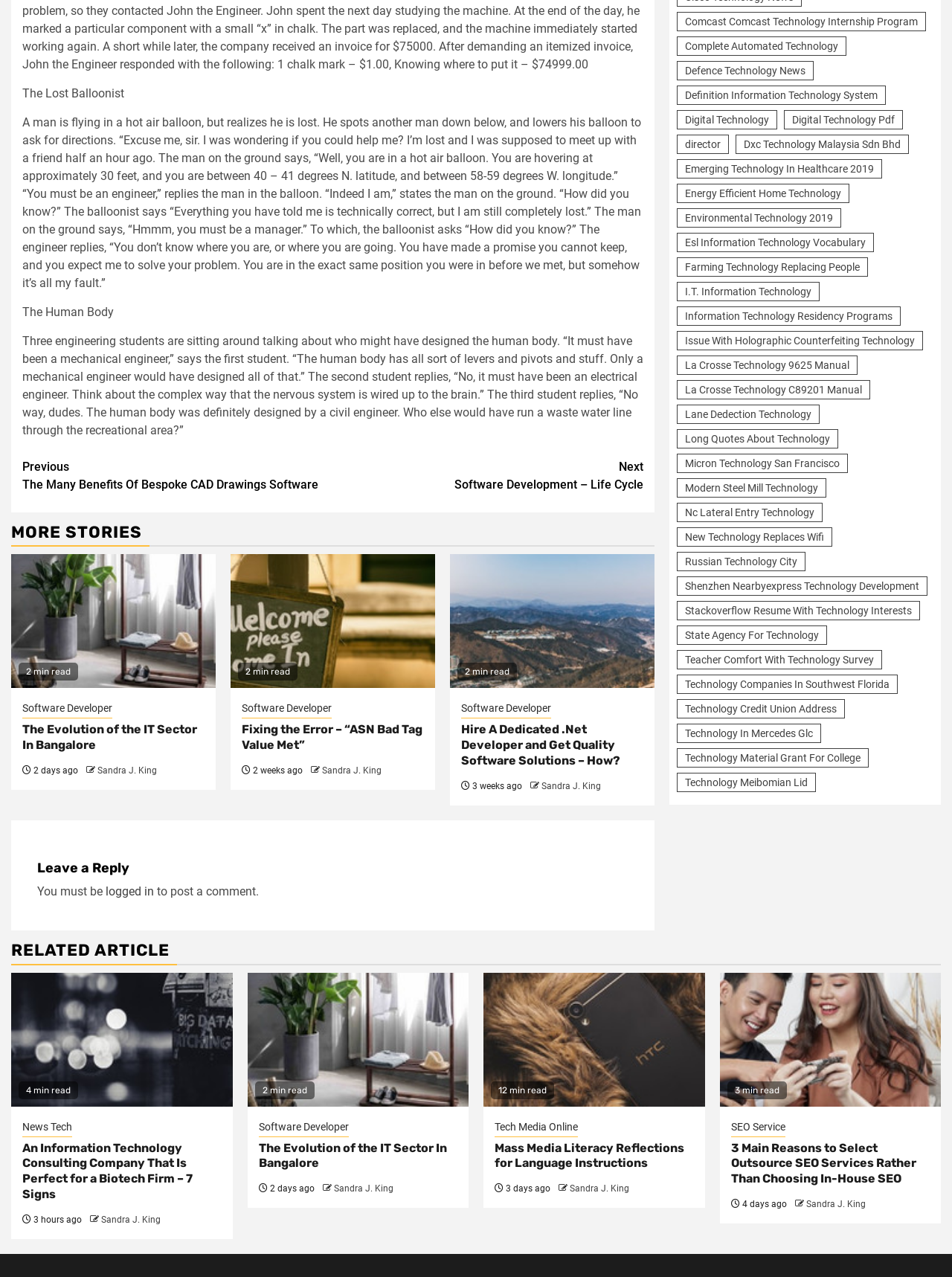Identify the bounding box coordinates of the specific part of the webpage to click to complete this instruction: "Read the article 'Hire A Dedicated .Net Developer and Get Quality Software Solutions – How?'".

[0.484, 0.566, 0.676, 0.602]